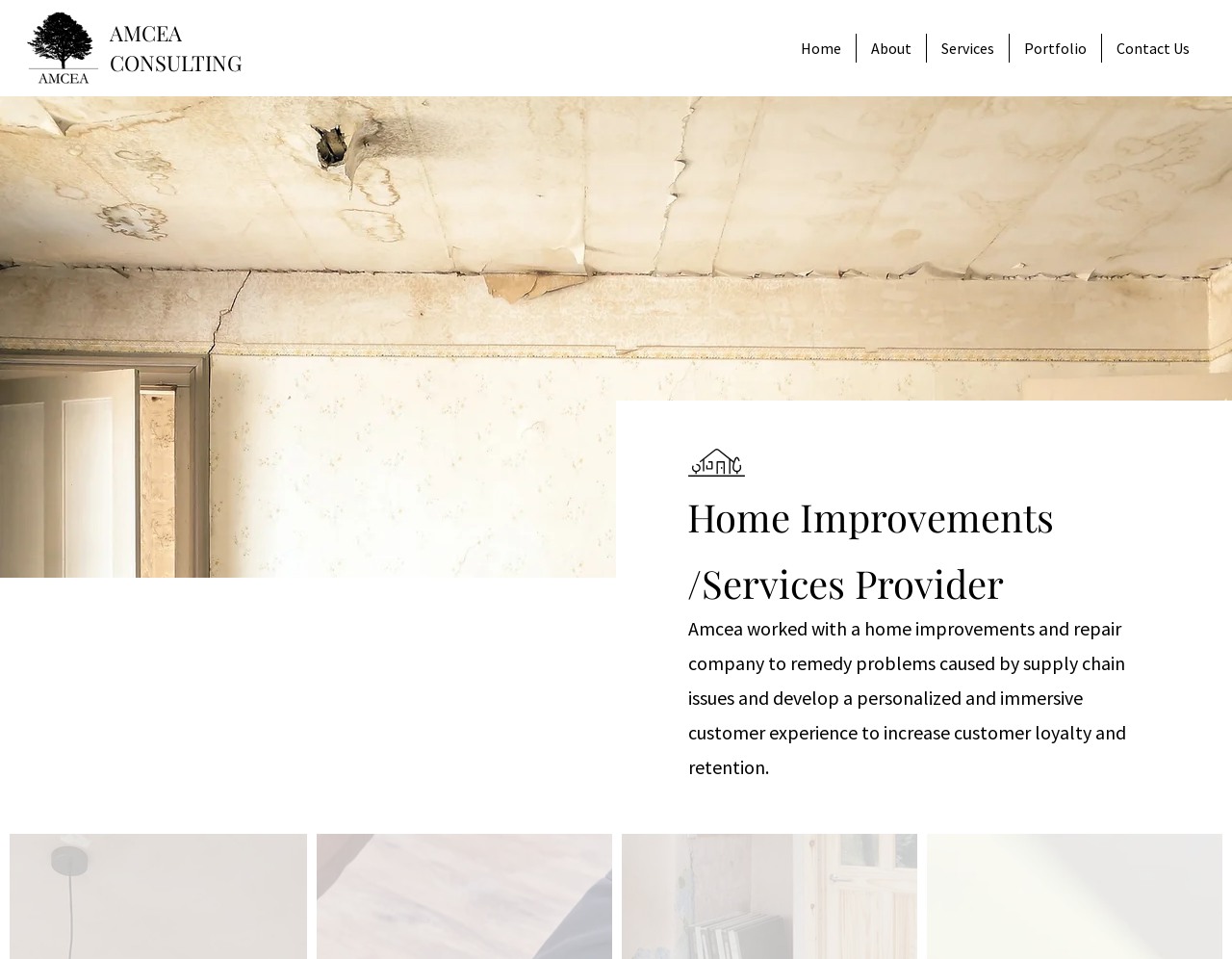What is the issue that the company remedies?
Provide a concise answer using a single word or phrase based on the image.

Supply chain issues